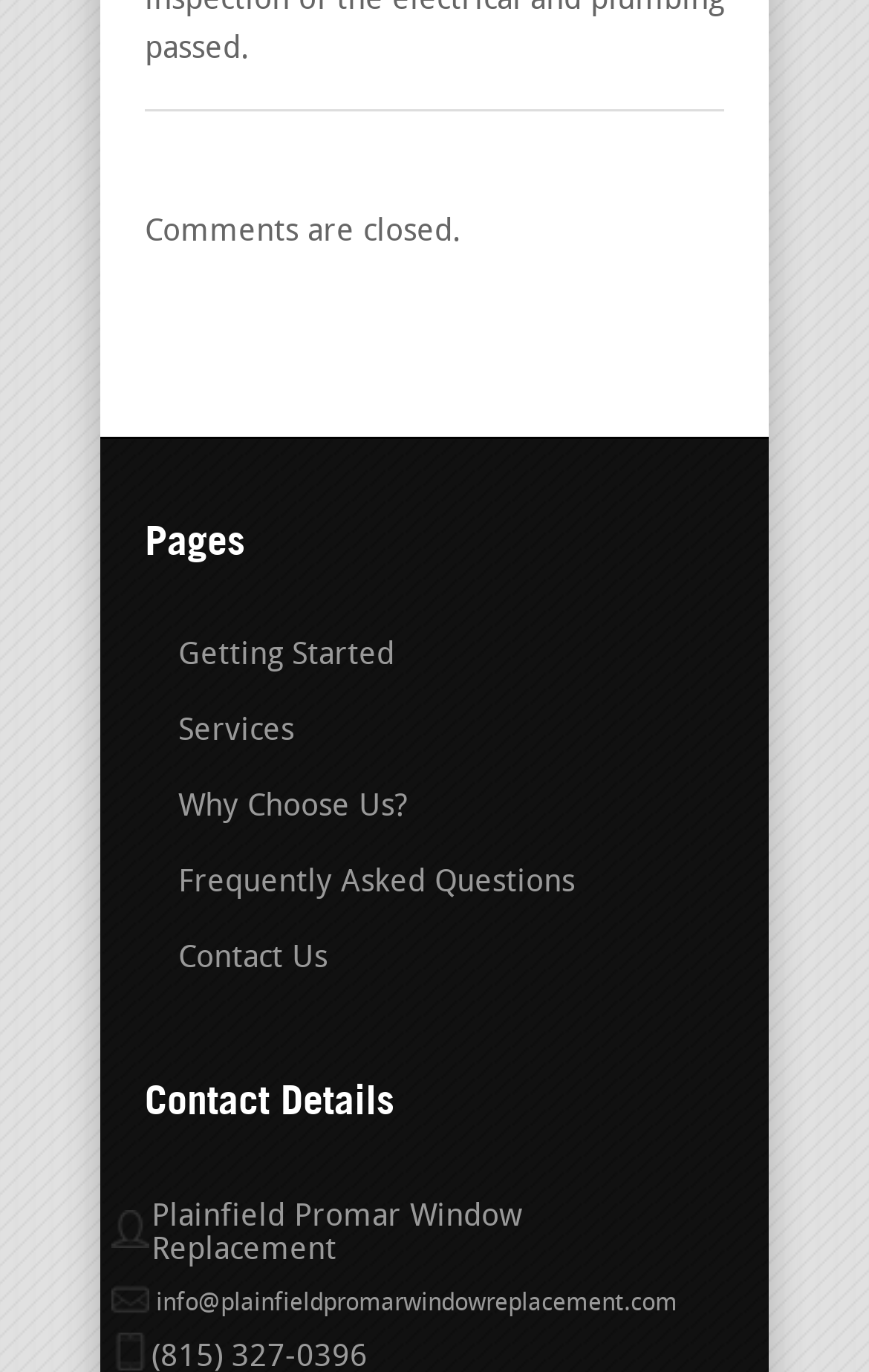Give the bounding box coordinates for this UI element: "Contact Us". The coordinates should be four float numbers between 0 and 1, arranged as [left, top, right, bottom].

[0.167, 0.687, 0.377, 0.711]